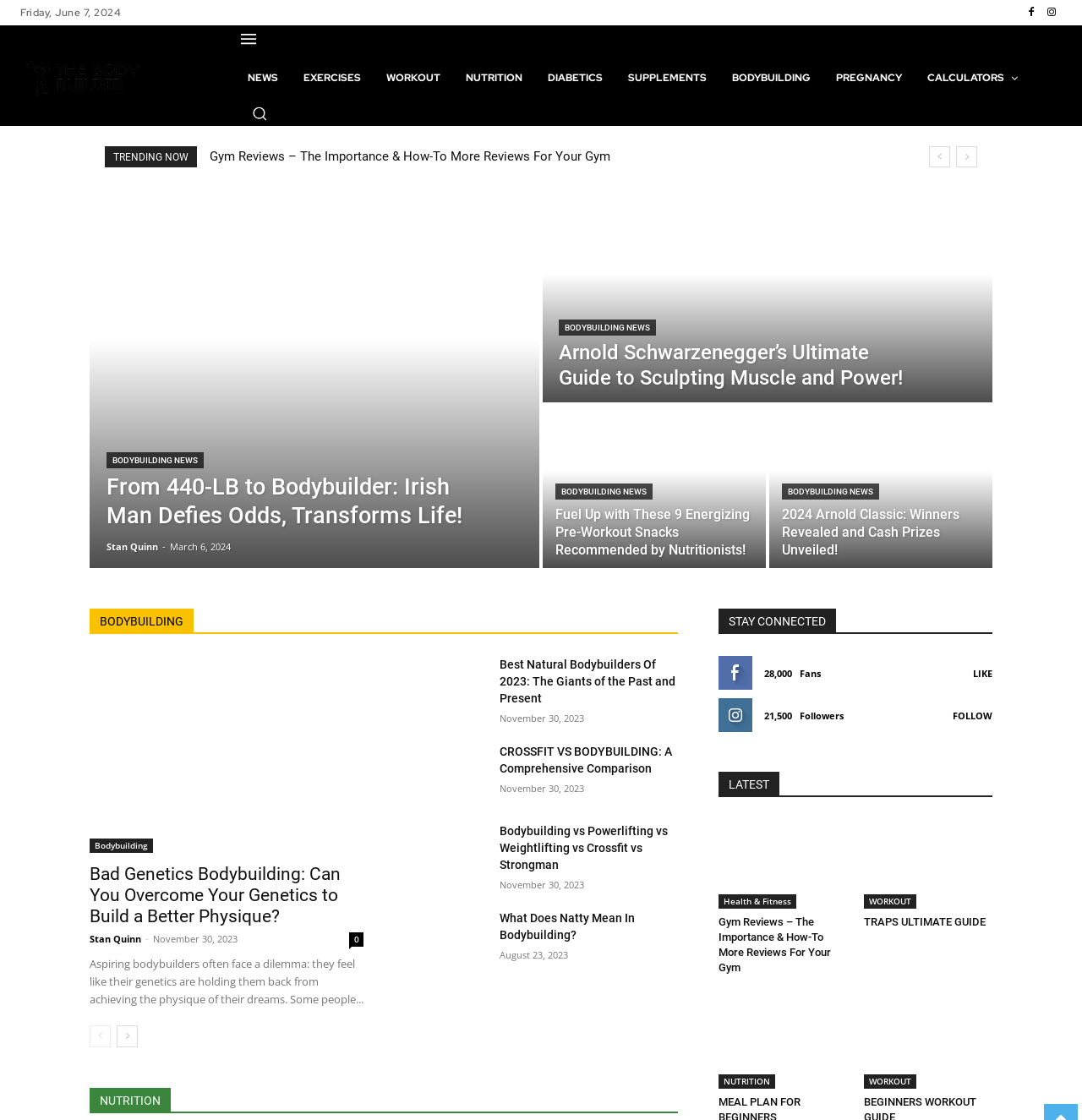What is the date displayed at the top of the webpage?
Answer the question with a single word or phrase, referring to the image.

Friday, June 7, 2024